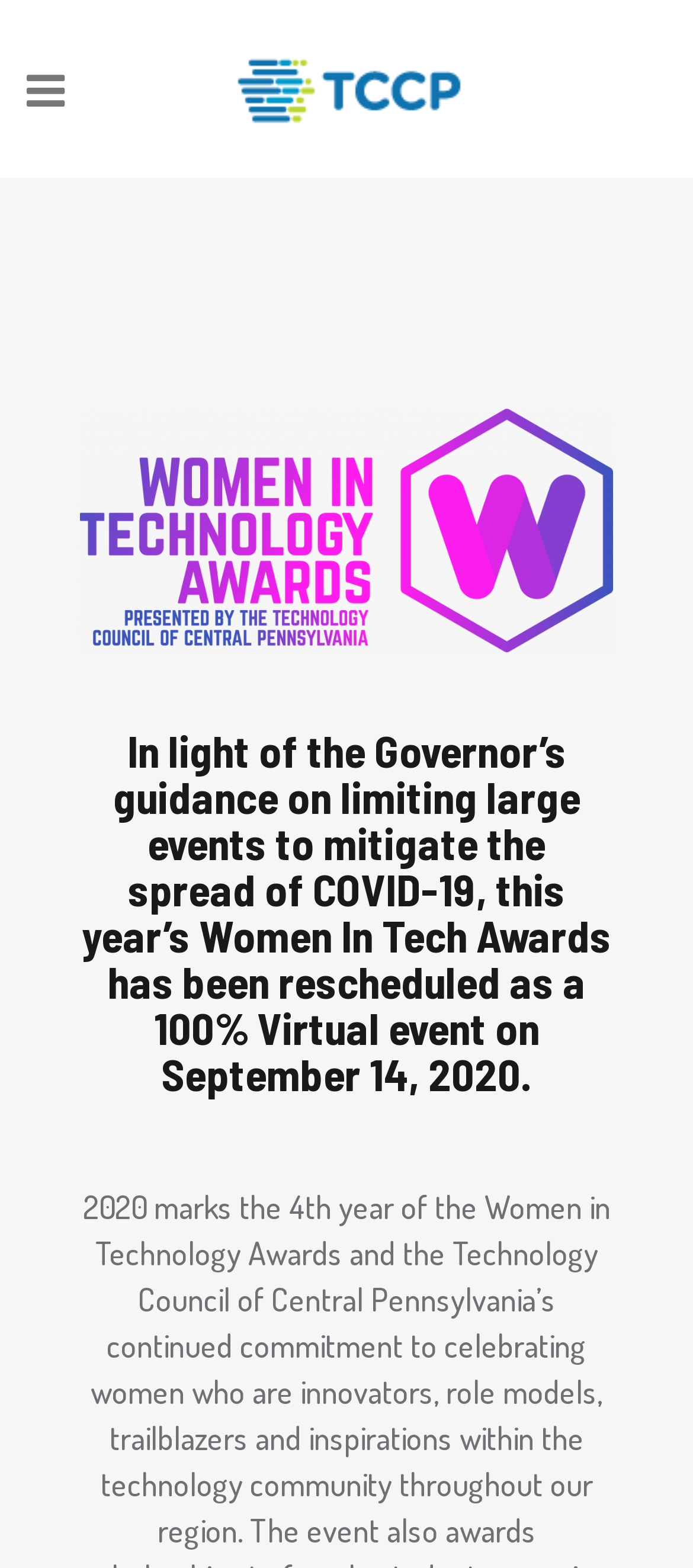What is the logo positioned?
With the help of the image, please provide a detailed response to the question.

The question is asking about the position of the logo on the webpage. By analyzing the bounding box coordinates, we can see that the logo is positioned above the heading, with its y1 and y2 coordinates being smaller than those of the heading.